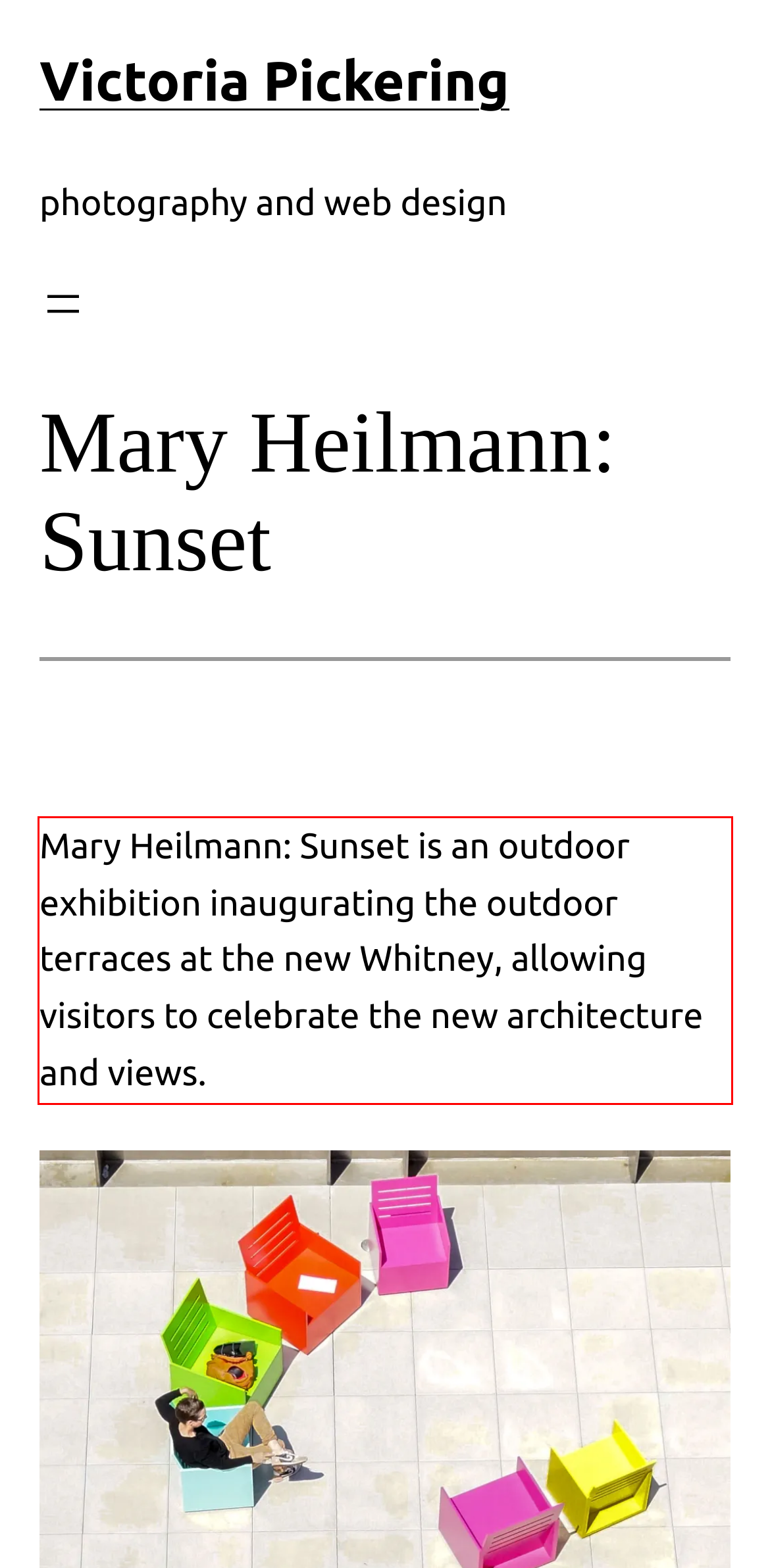You have a screenshot of a webpage, and there is a red bounding box around a UI element. Utilize OCR to extract the text within this red bounding box.

Mary Heilmann: Sunset is an outdoor exhibition inaugurating the outdoor terraces at the new Whitney, allowing visitors to celebrate the new architecture and views.